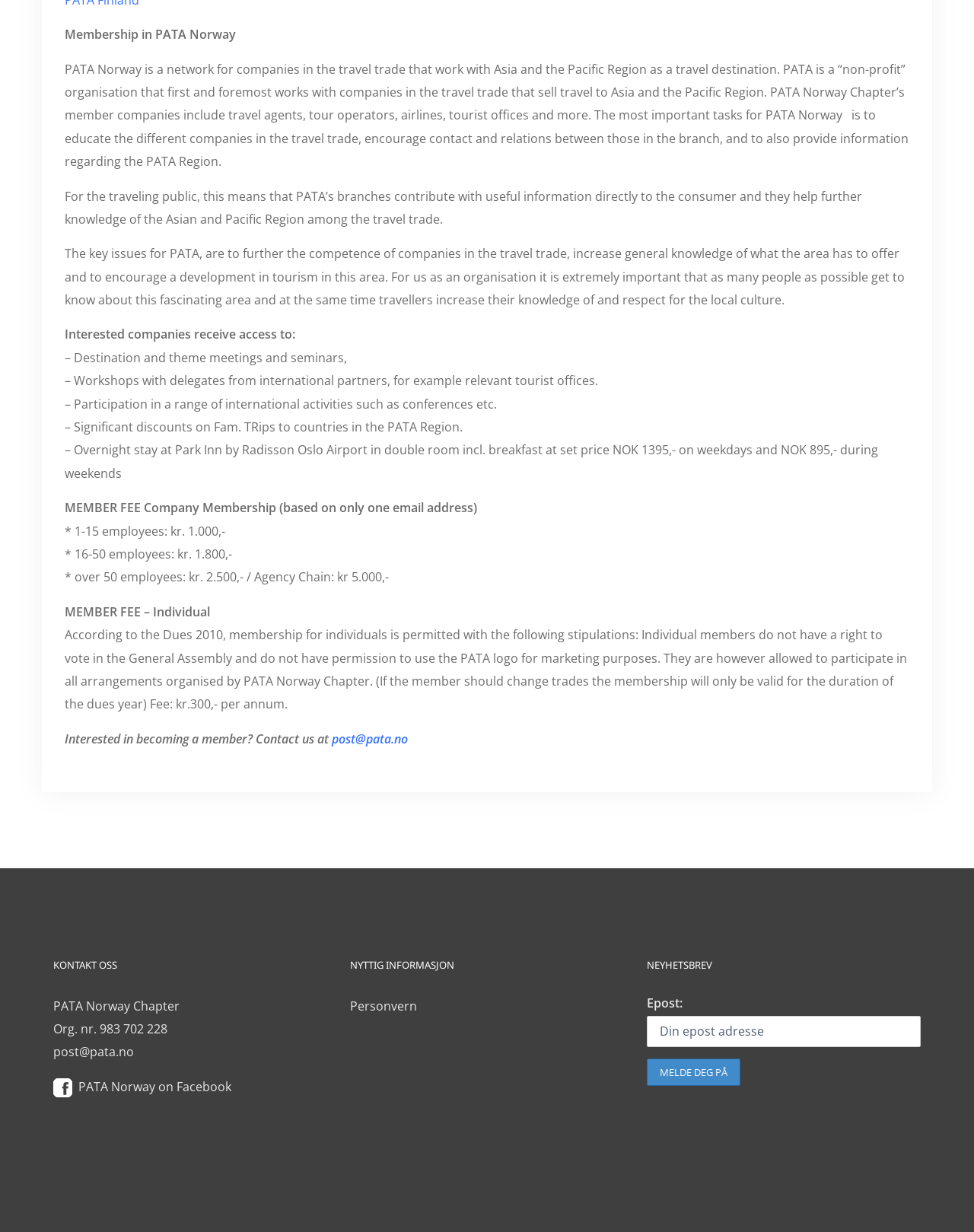Please identify the bounding box coordinates of the clickable element to fulfill the following instruction: "Learn more about membership fees". The coordinates should be four float numbers between 0 and 1, i.e., [left, top, right, bottom].

[0.066, 0.405, 0.49, 0.419]